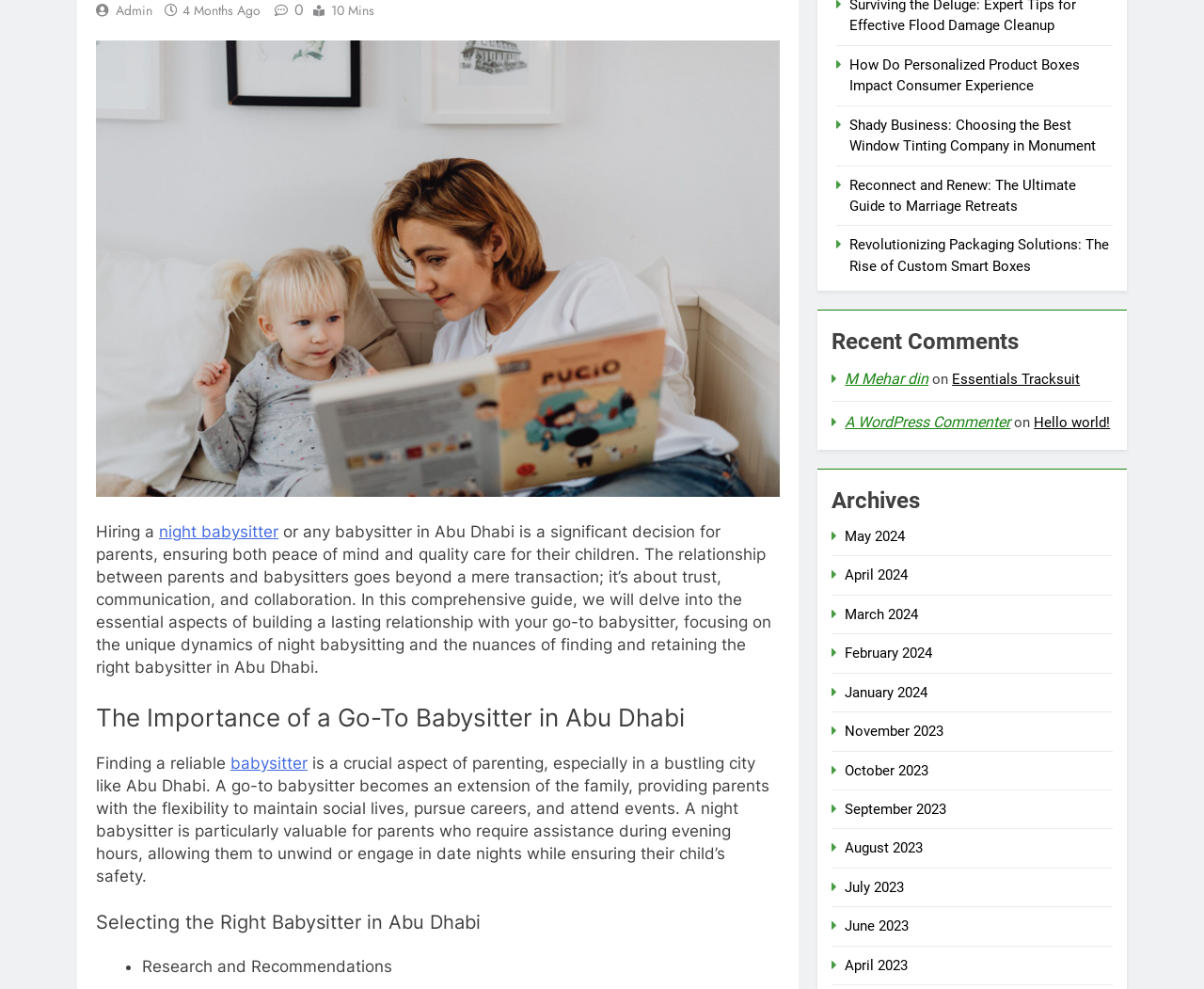Find the bounding box of the web element that fits this description: "April 2023".

[0.702, 0.967, 0.754, 0.984]